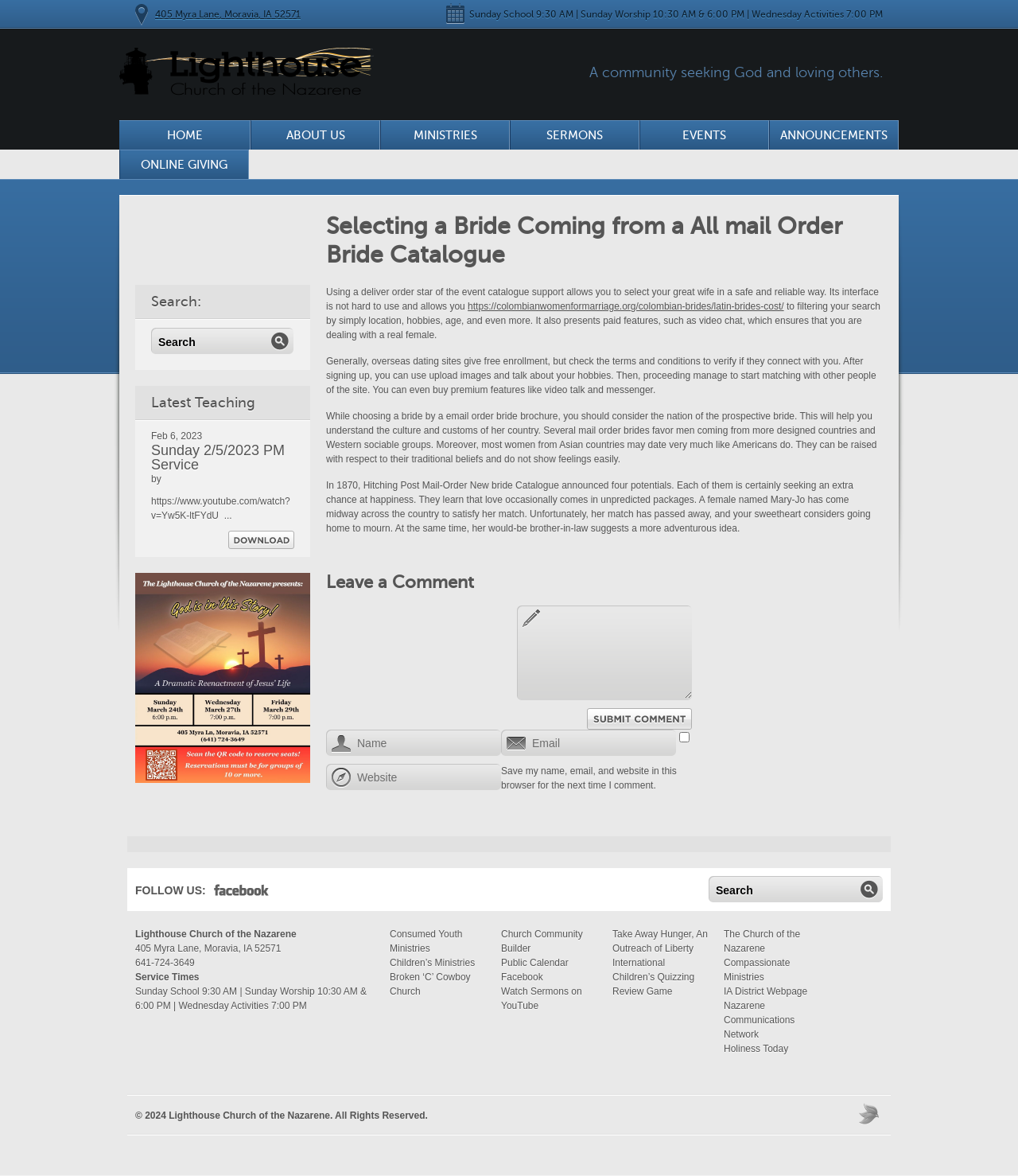What is the purpose of a mail order bride catalogue?
Provide a one-word or short-phrase answer based on the image.

To select a wife in a safe and reliable way